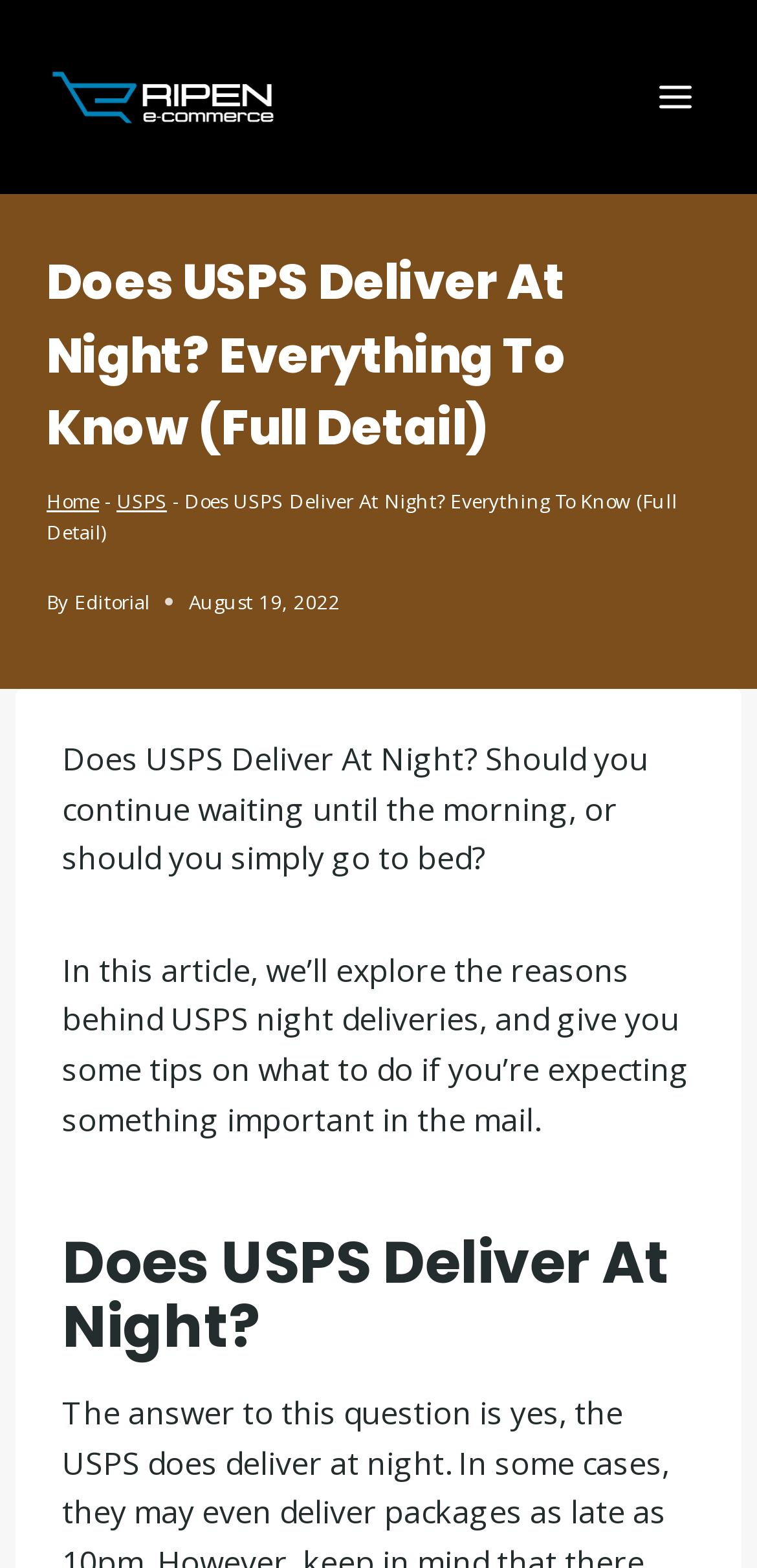Answer the question using only a single word or phrase: 
When was the article published?

August 19, 2022